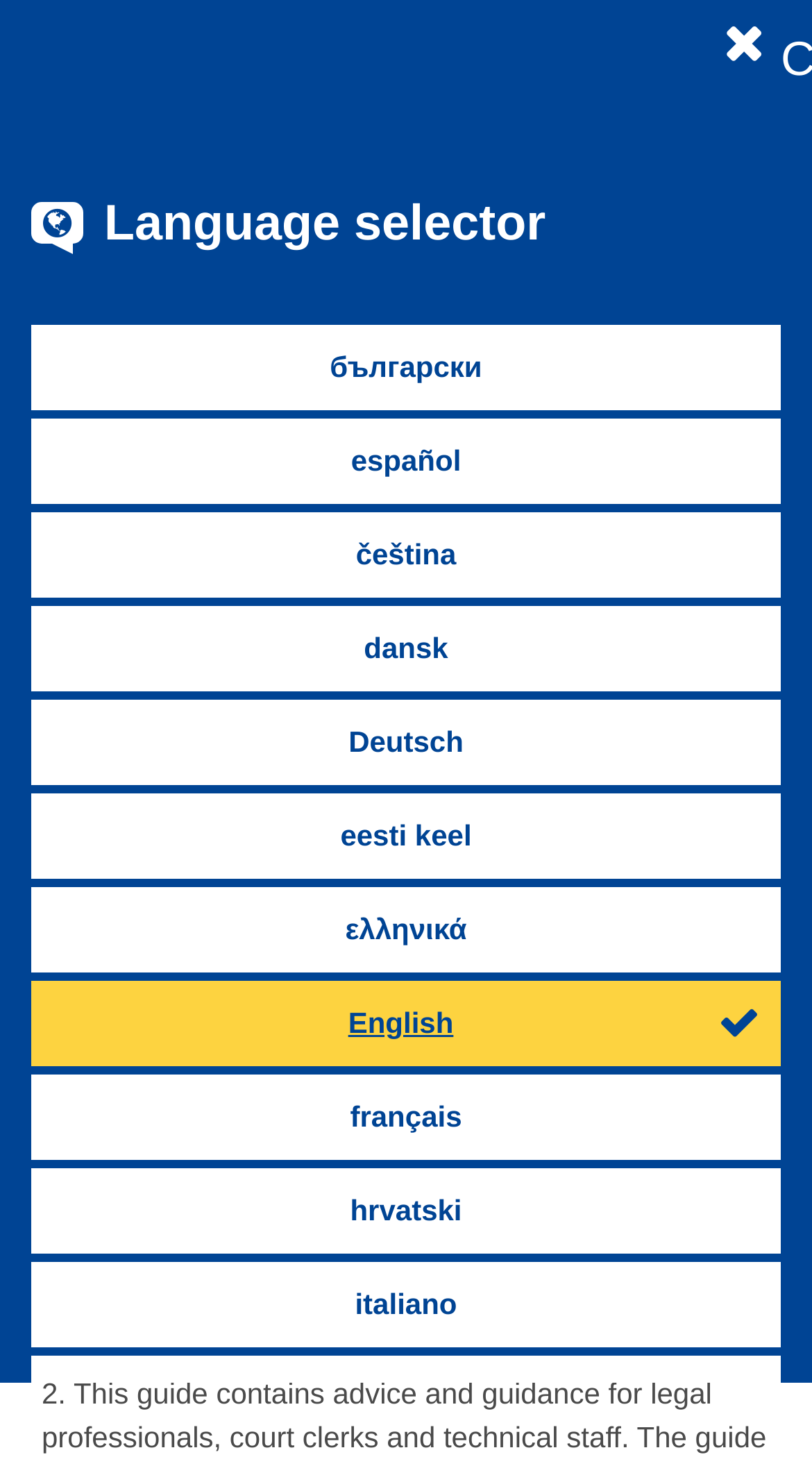Identify the bounding box coordinates of the section to be clicked to complete the task described by the following instruction: "Search". The coordinates should be four float numbers between 0 and 1, formatted as [left, top, right, bottom].

[0.051, 0.242, 0.689, 0.307]